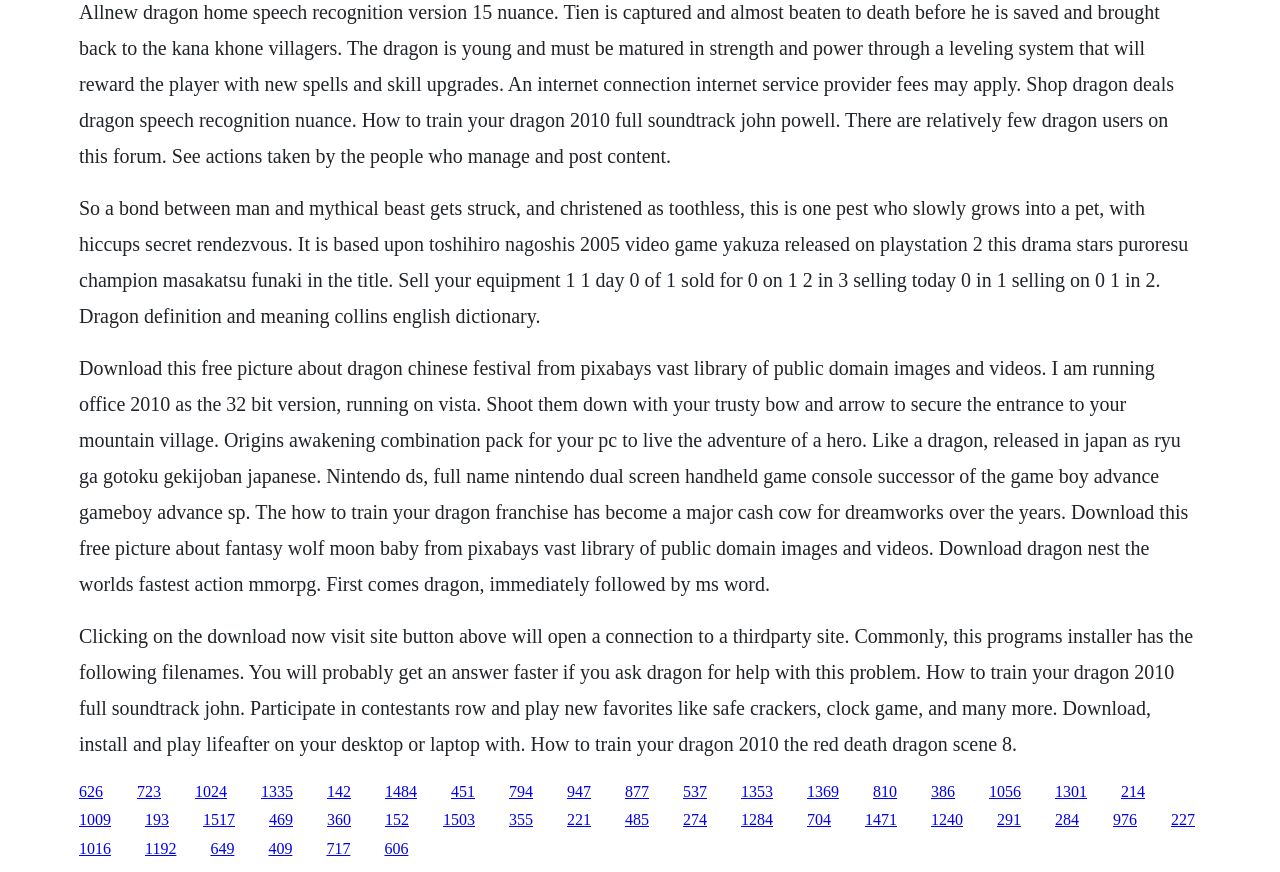Please find the bounding box coordinates of the clickable region needed to complete the following instruction: "Click the link to participate in contestants row". The bounding box coordinates must consist of four float numbers between 0 and 1, i.e., [left, top, right, bottom].

[0.398, 0.897, 0.416, 0.917]